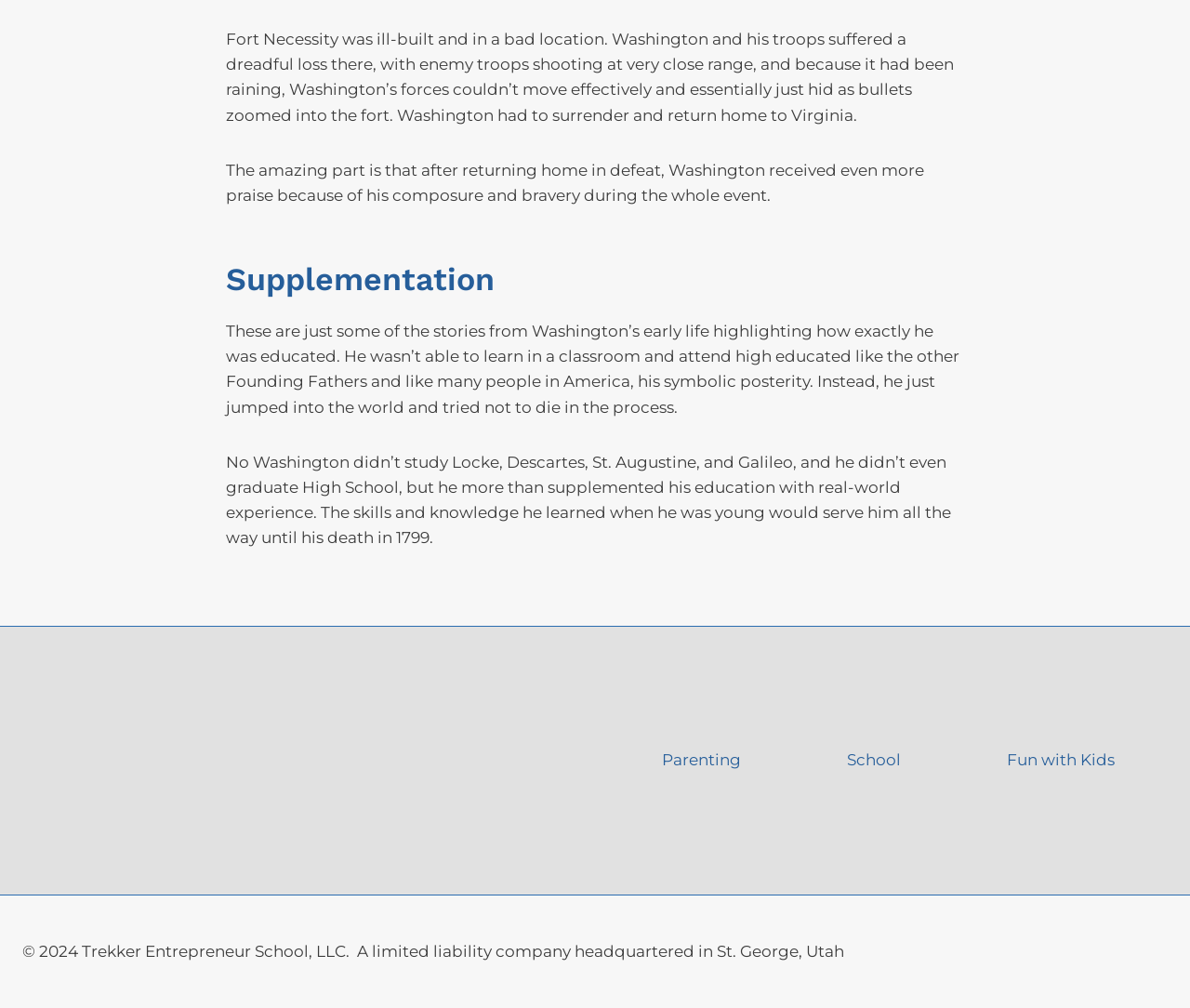Use a single word or phrase to answer the question: What is the location of the company that owns the website?

St. George, Utah